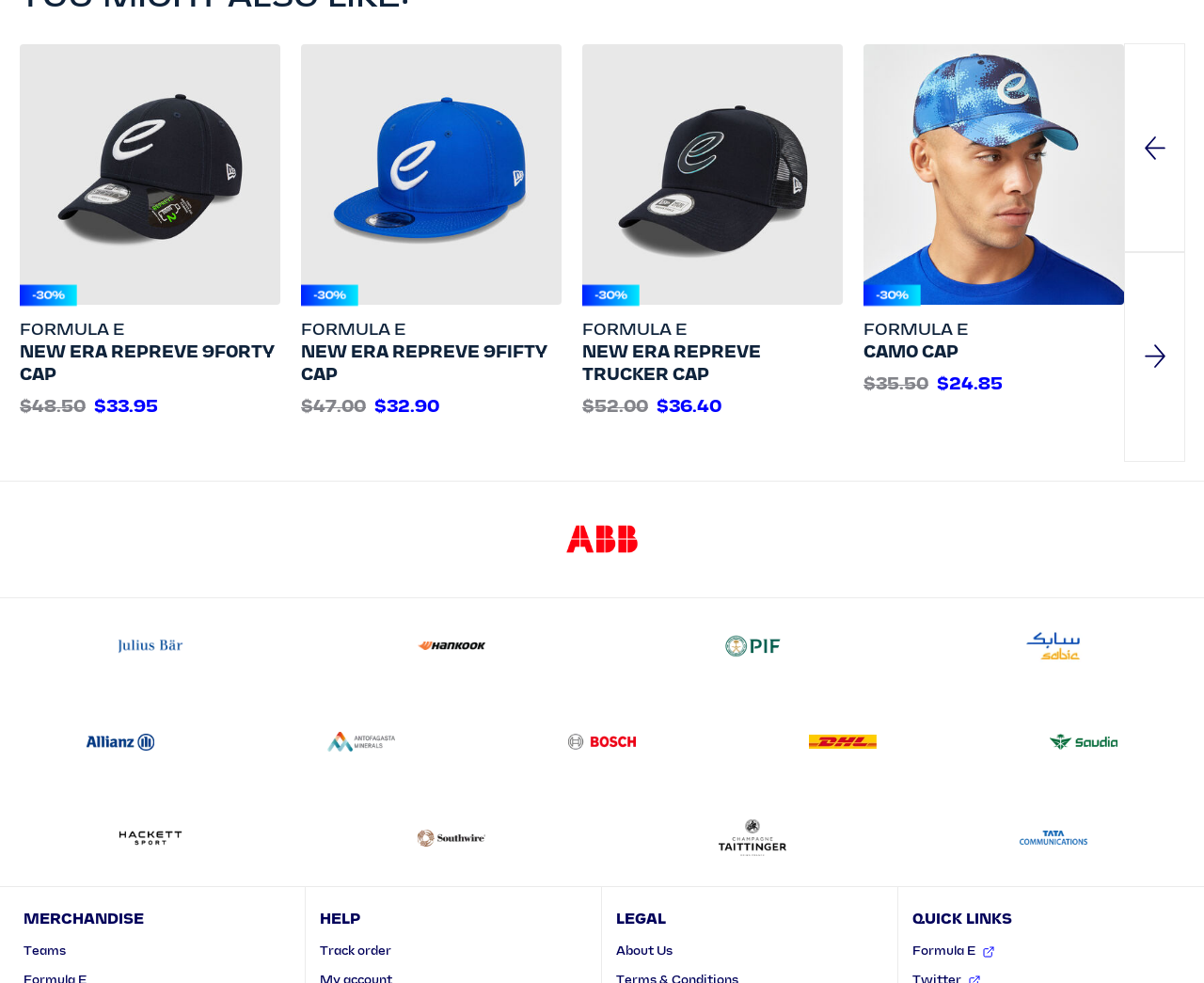Locate the bounding box coordinates of the clickable area needed to fulfill the instruction: "Follow on social media".

None